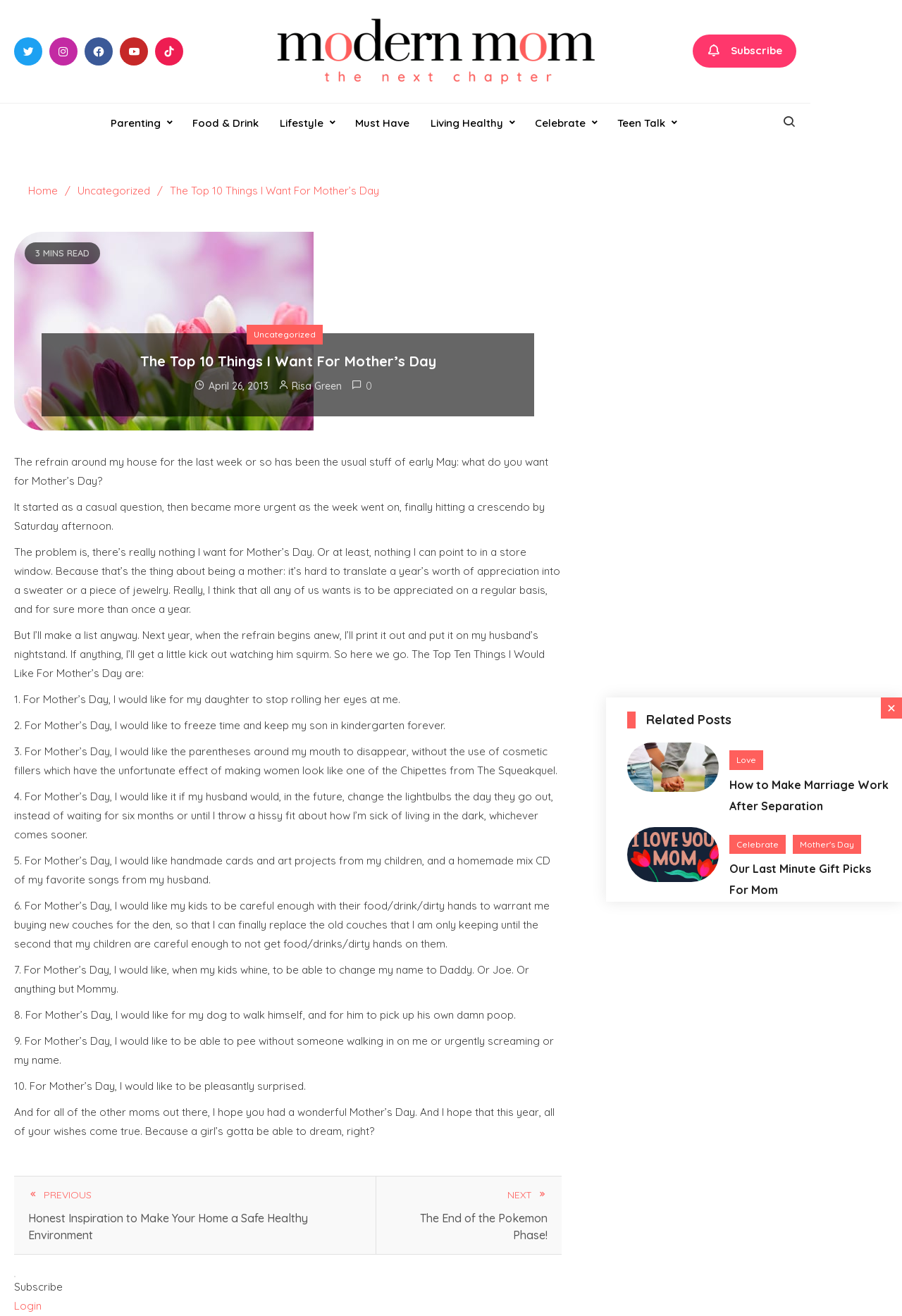Determine the bounding box coordinates of the UI element described below. Use the format (top-left x, top-left y, bottom-right x, bottom-right y) with floating point numbers between 0 and 1: 简体中文

None